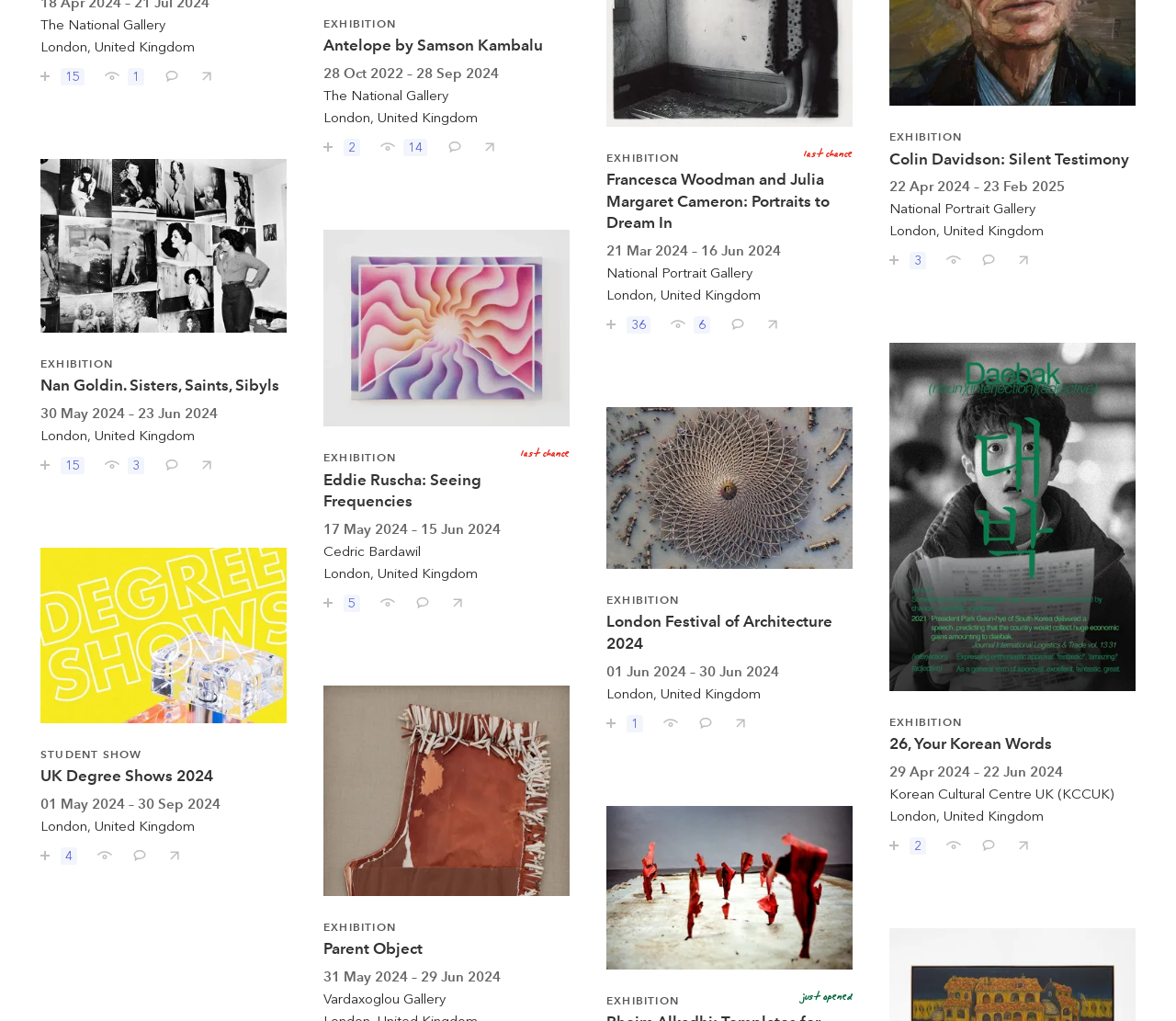Show the bounding box coordinates for the element that needs to be clicked to execute the following instruction: "View Eddie Ruscha: Seeing Frequencies". Provide the coordinates in the form of four float numbers between 0 and 1, i.e., [left, top, right, bottom].

[0.275, 0.225, 0.484, 0.573]